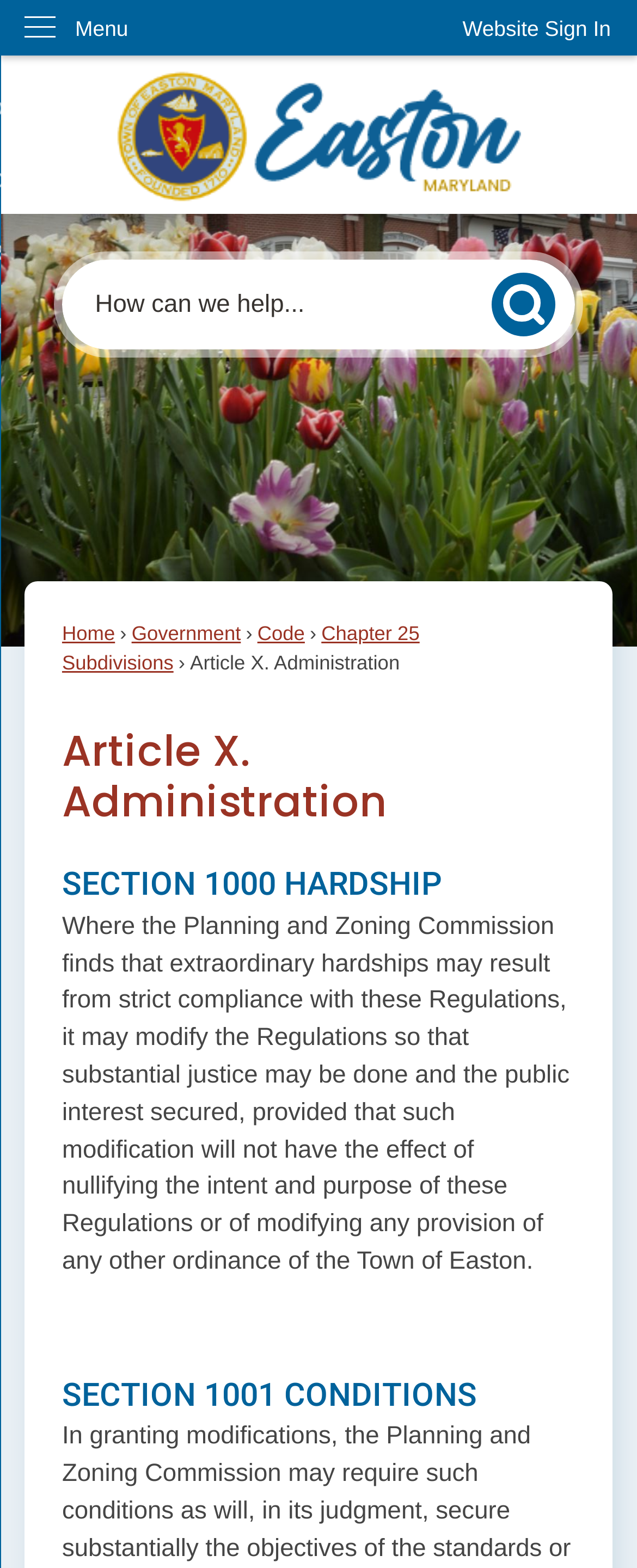What is the purpose of the 'Website Sign In' button?
Using the image, provide a concise answer in one word or a short phrase.

To sign in to the website